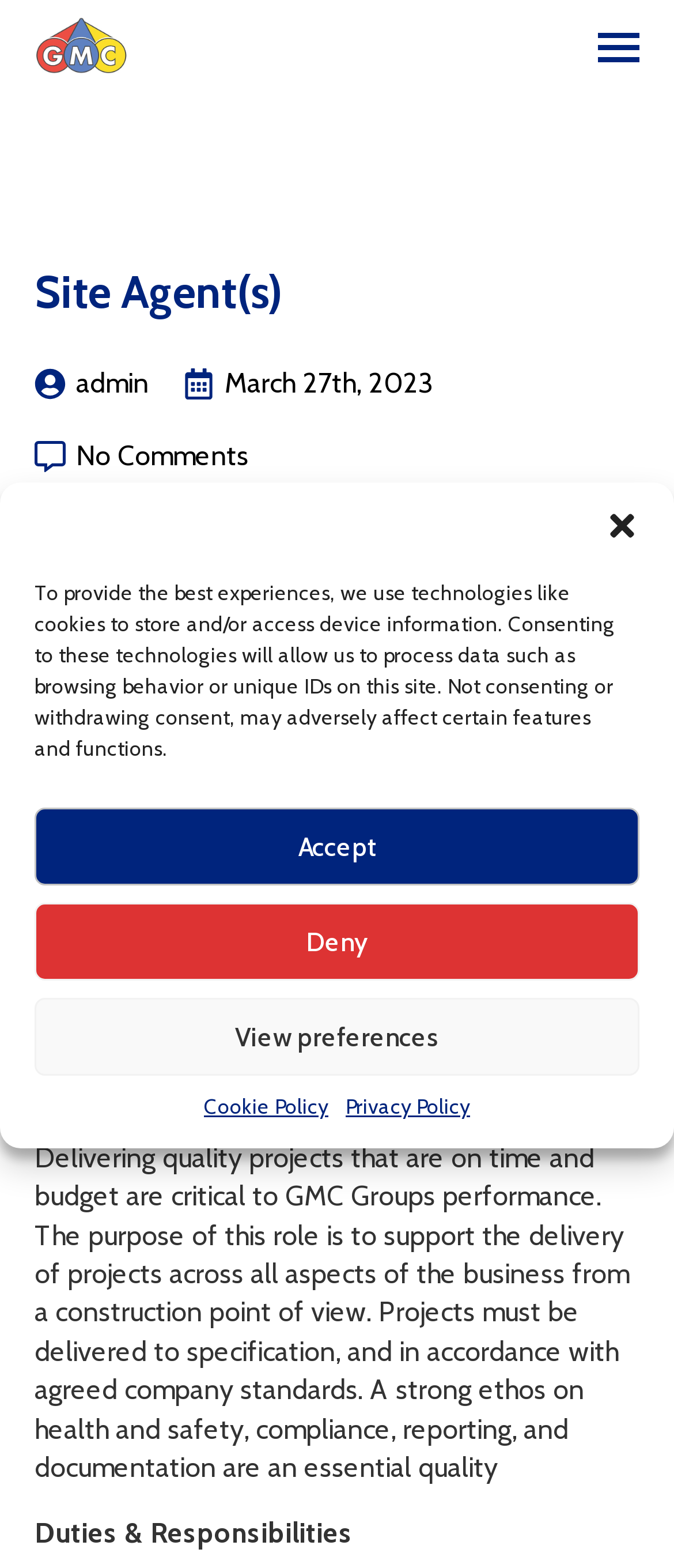Use the details in the image to answer the question thoroughly: 
What are the clients of GMC Utilities Group?

The clients of GMC Utilities Group can be found in the job description, which states that the company is currently looking for multiple Site Agents to join their team to work with clients which include Irish Water, Gas Networks Ireland, Local Authorities and private Clients across various locations.